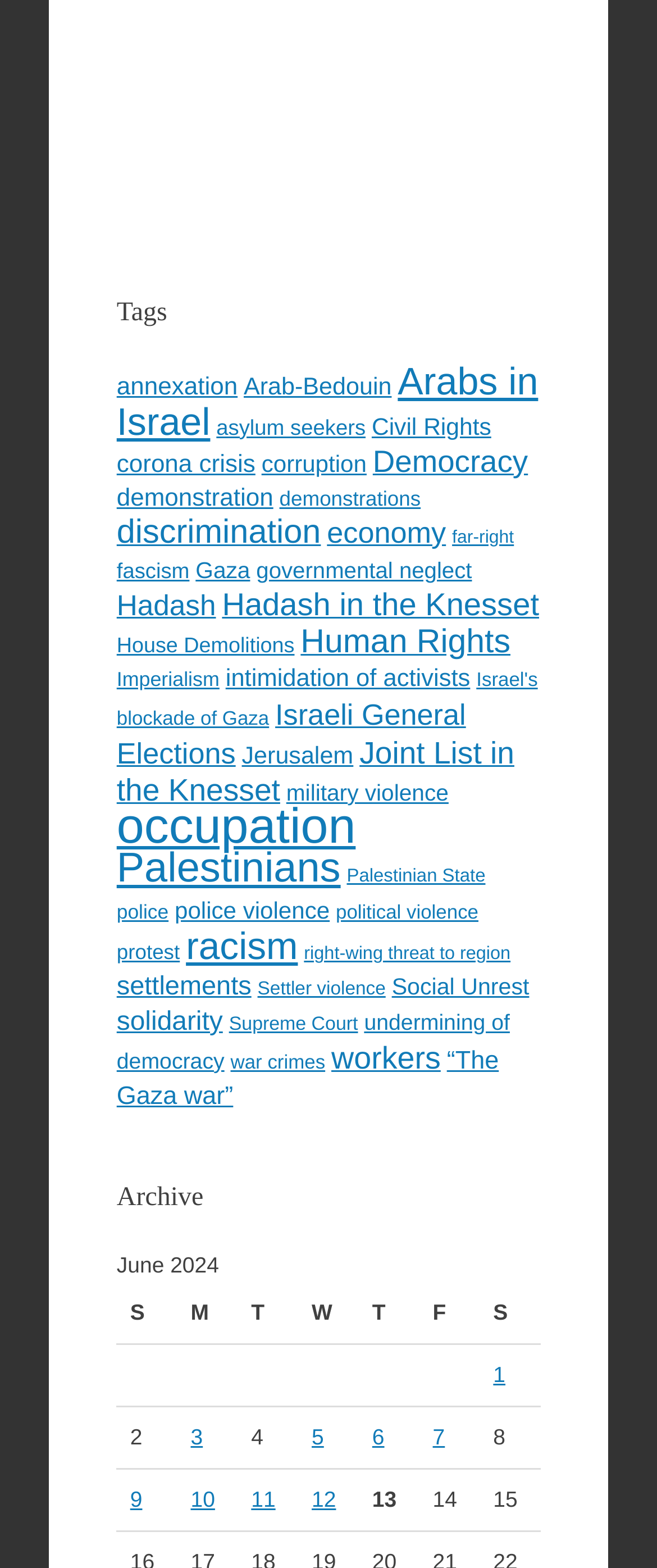Please identify the bounding box coordinates of the clickable area that will allow you to execute the instruction: "Explore 'occupation' topic".

[0.178, 0.509, 0.541, 0.545]